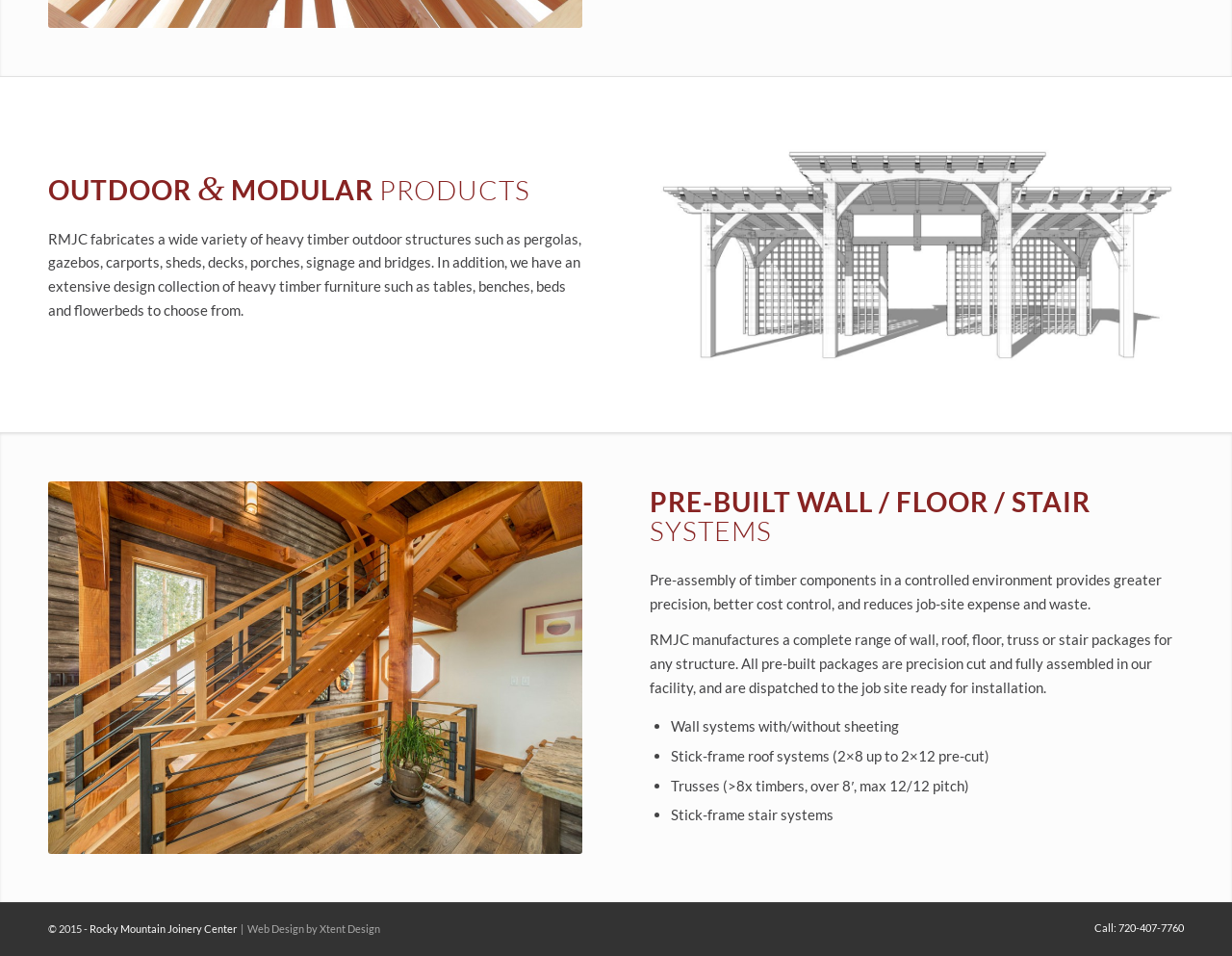Answer the following inquiry with a single word or phrase:
What is the benefit of pre-assembly of timber components?

Greater precision, better cost control